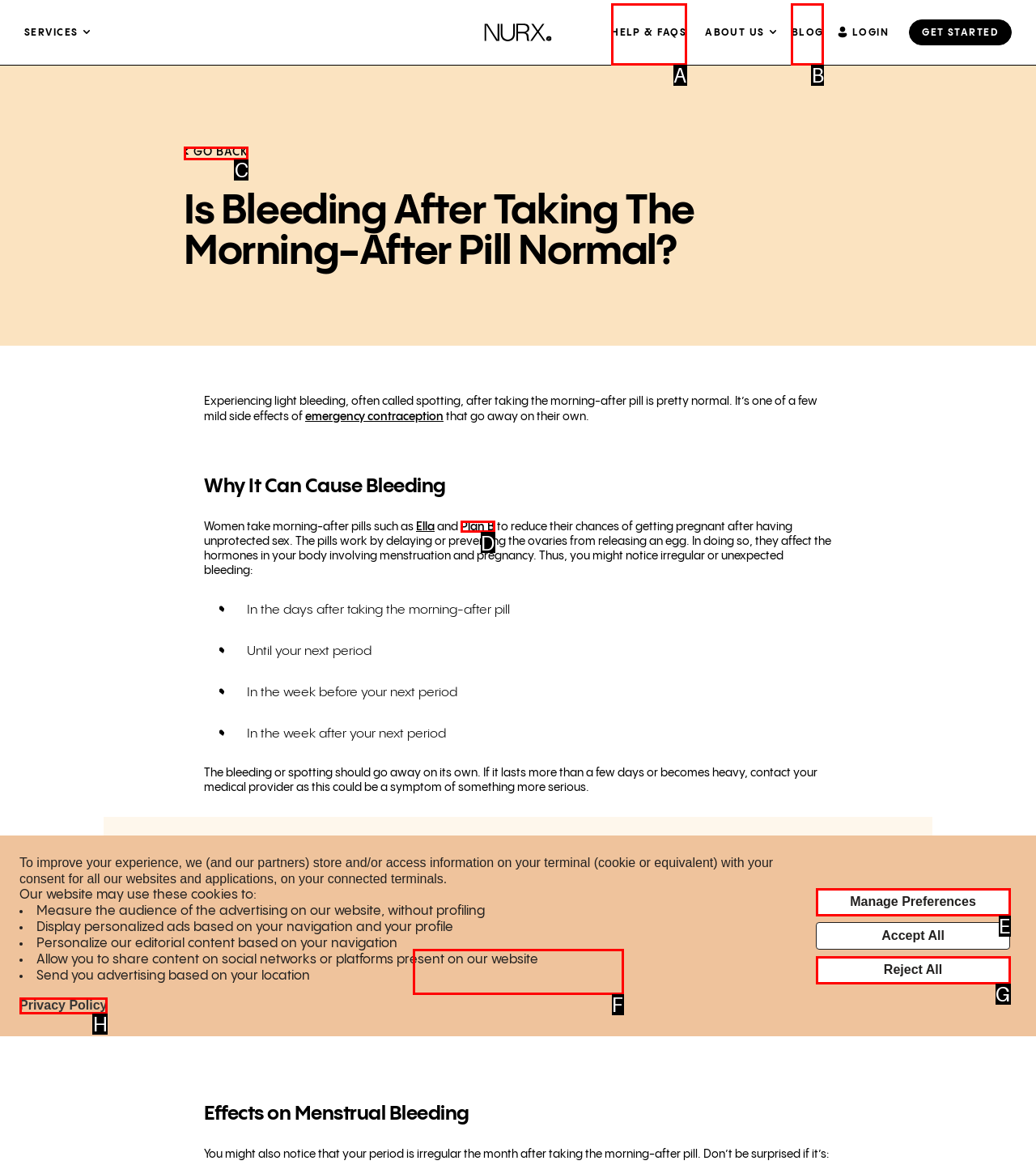Select the option that matches this description: Help & FAQs
Answer by giving the letter of the chosen option.

A